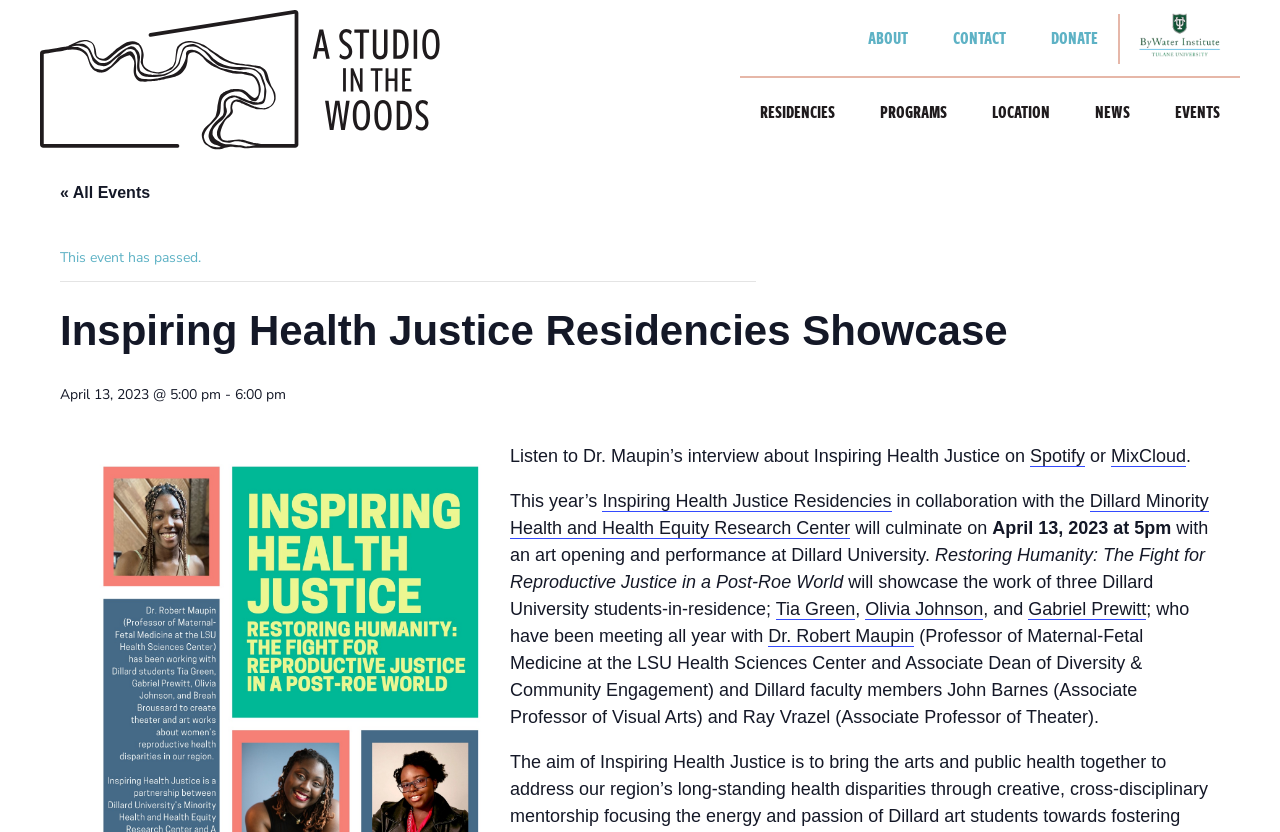Give a one-word or short phrase answer to this question: 
How many students-in-residence are featured?

Three